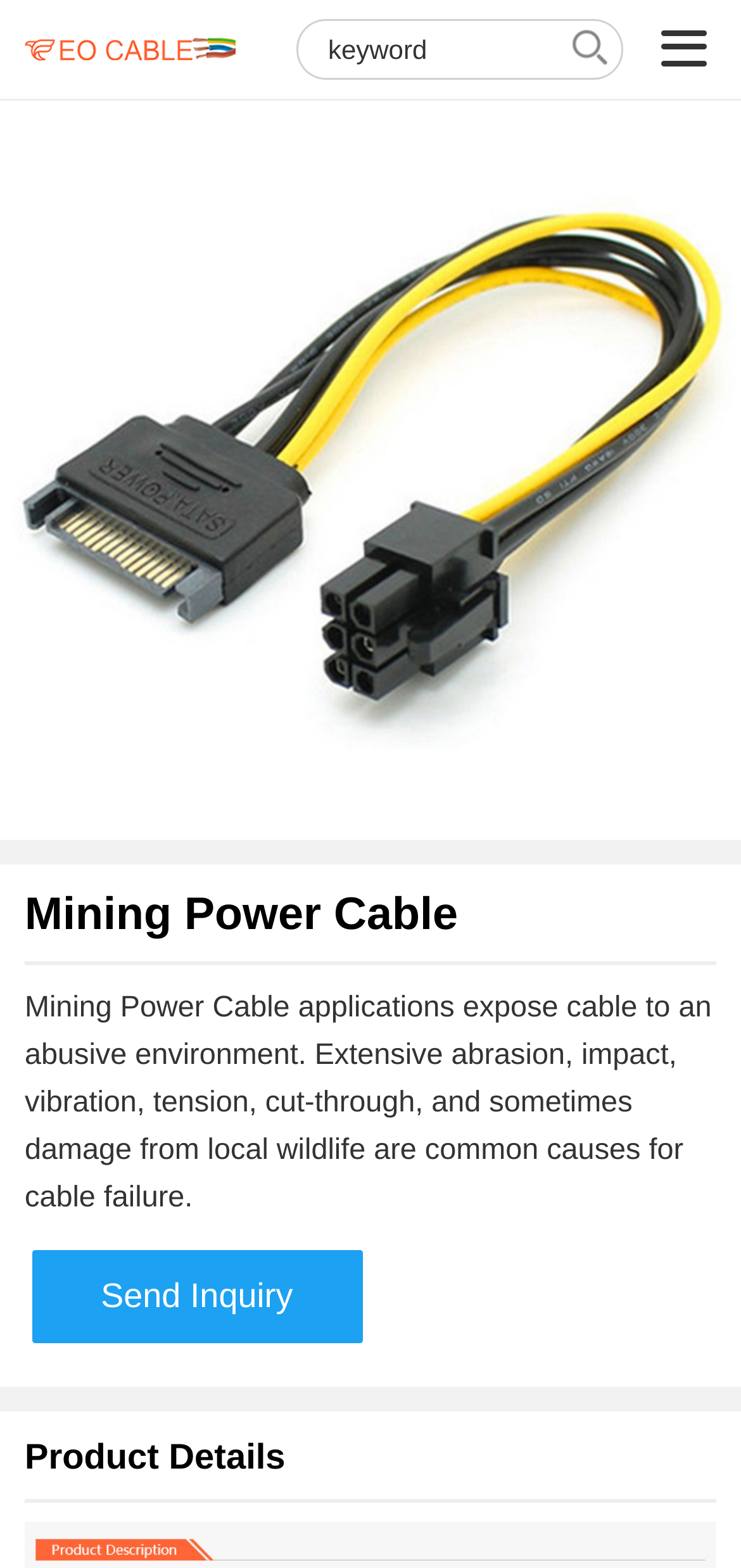Given the element description, predict the bounding box coordinates in the format (top-left x, top-left y, bottom-right x, bottom-right y). Make sure all values are between 0 and 1. Here is the element description: alt="nearby"

None